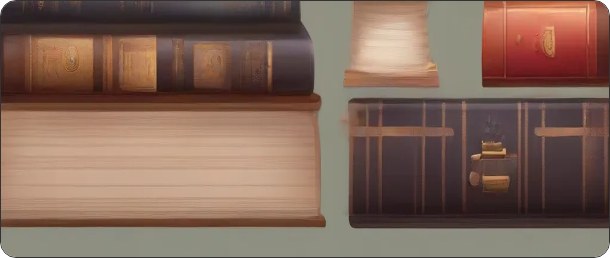Who is the target audience for the image?
Using the image, answer in one word or phrase.

Aspiring travelers and literature enthusiasts